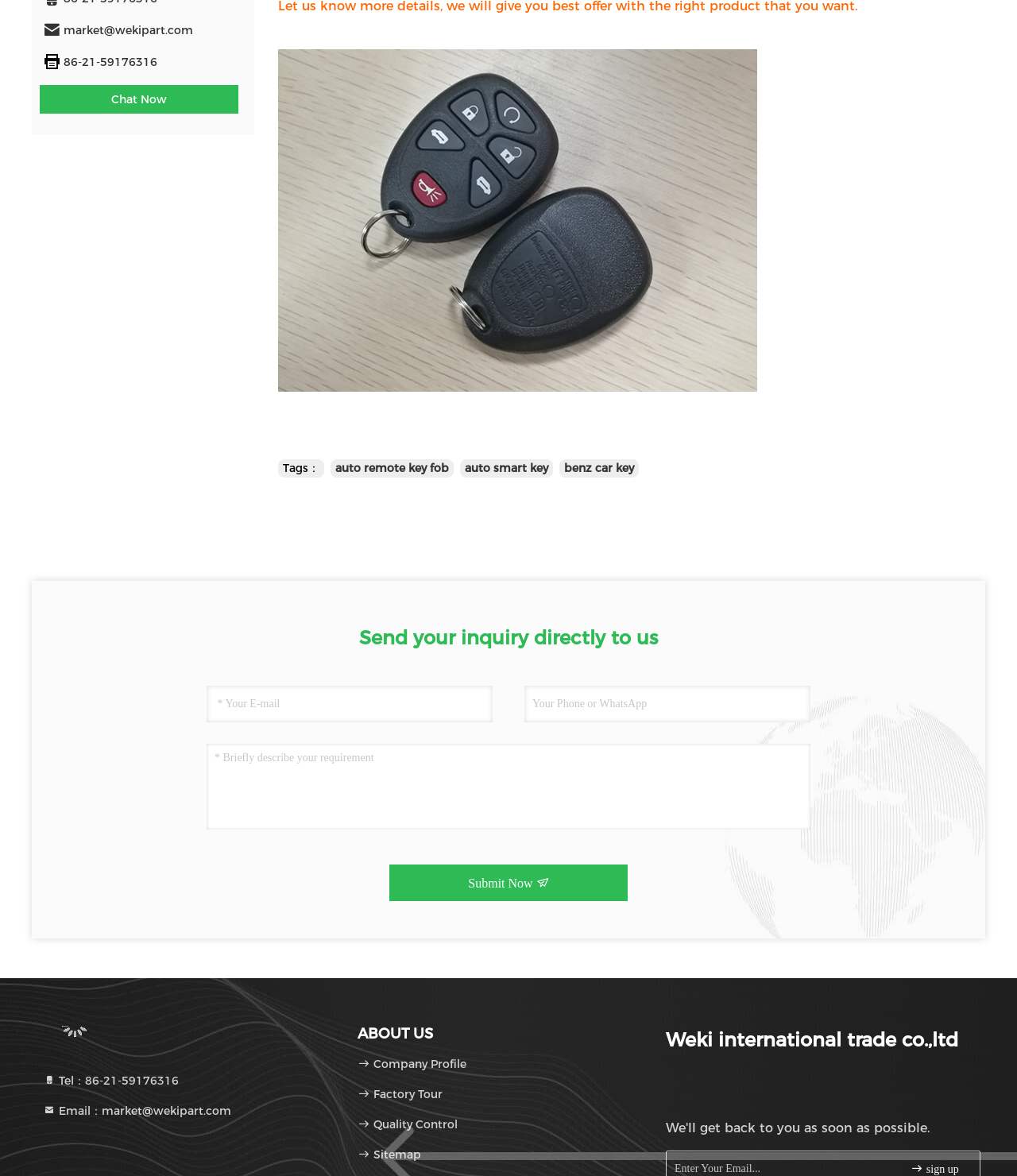Identify the bounding box of the HTML element described here: "Sitemap". Provide the coordinates as four float numbers between 0 and 1: [left, top, right, bottom].

[0.352, 0.976, 0.414, 0.988]